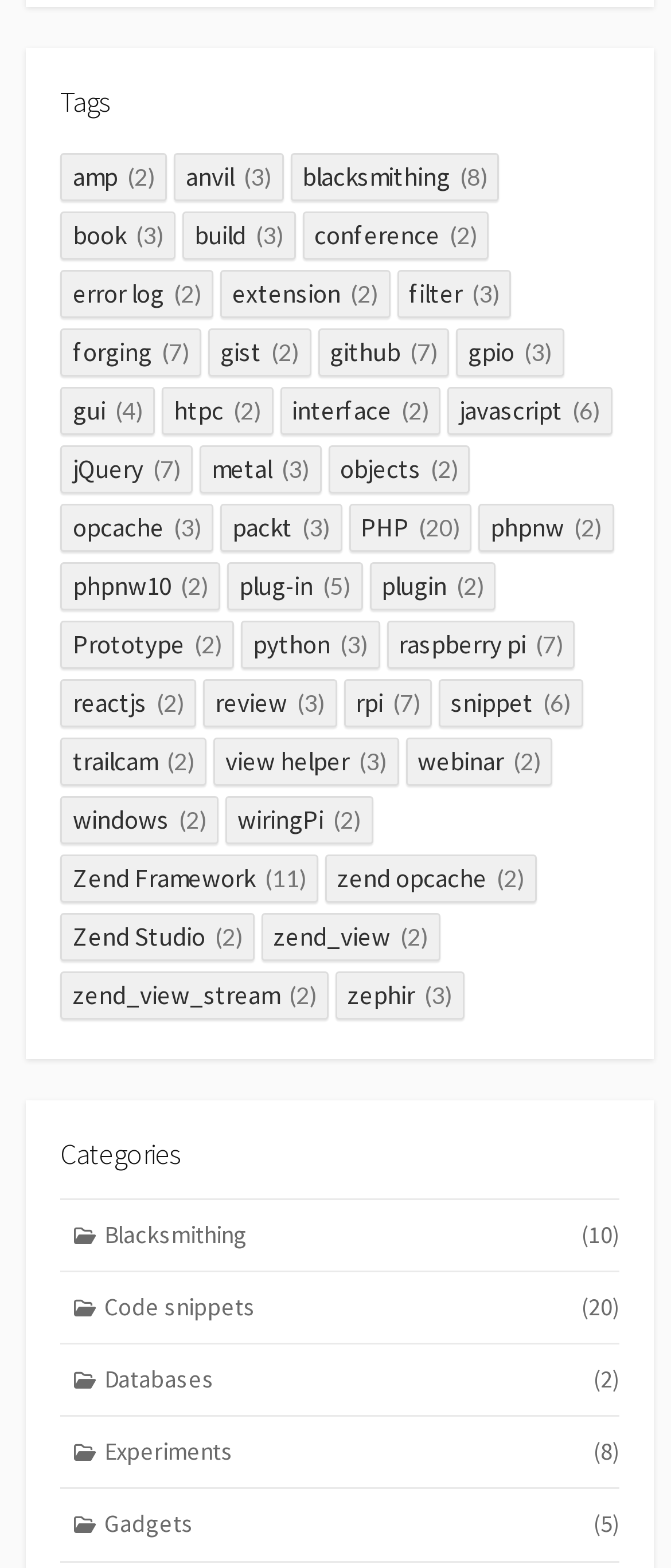Give a one-word or short-phrase answer to the following question: 
What is the second tag in the list?

anvil